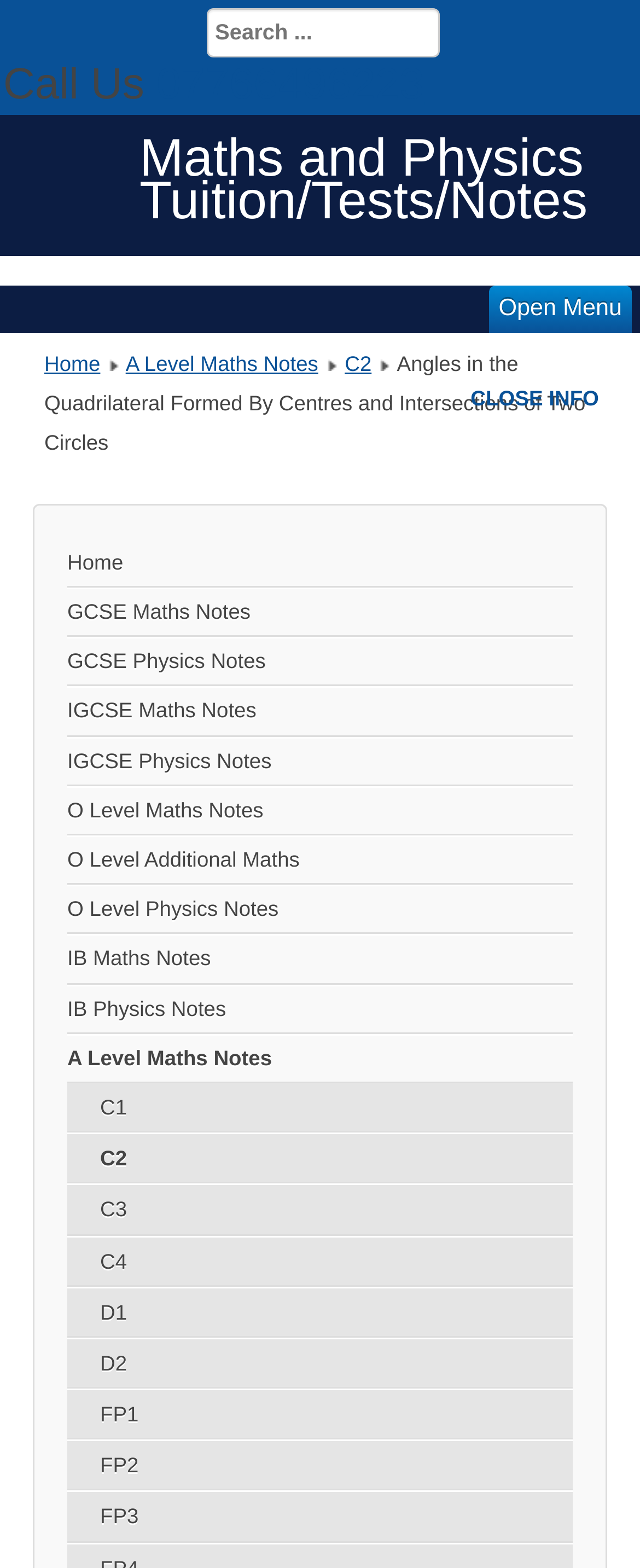Given the following UI element description: "O Level Additional Maths", find the bounding box coordinates in the webpage screenshot.

[0.105, 0.533, 0.895, 0.564]